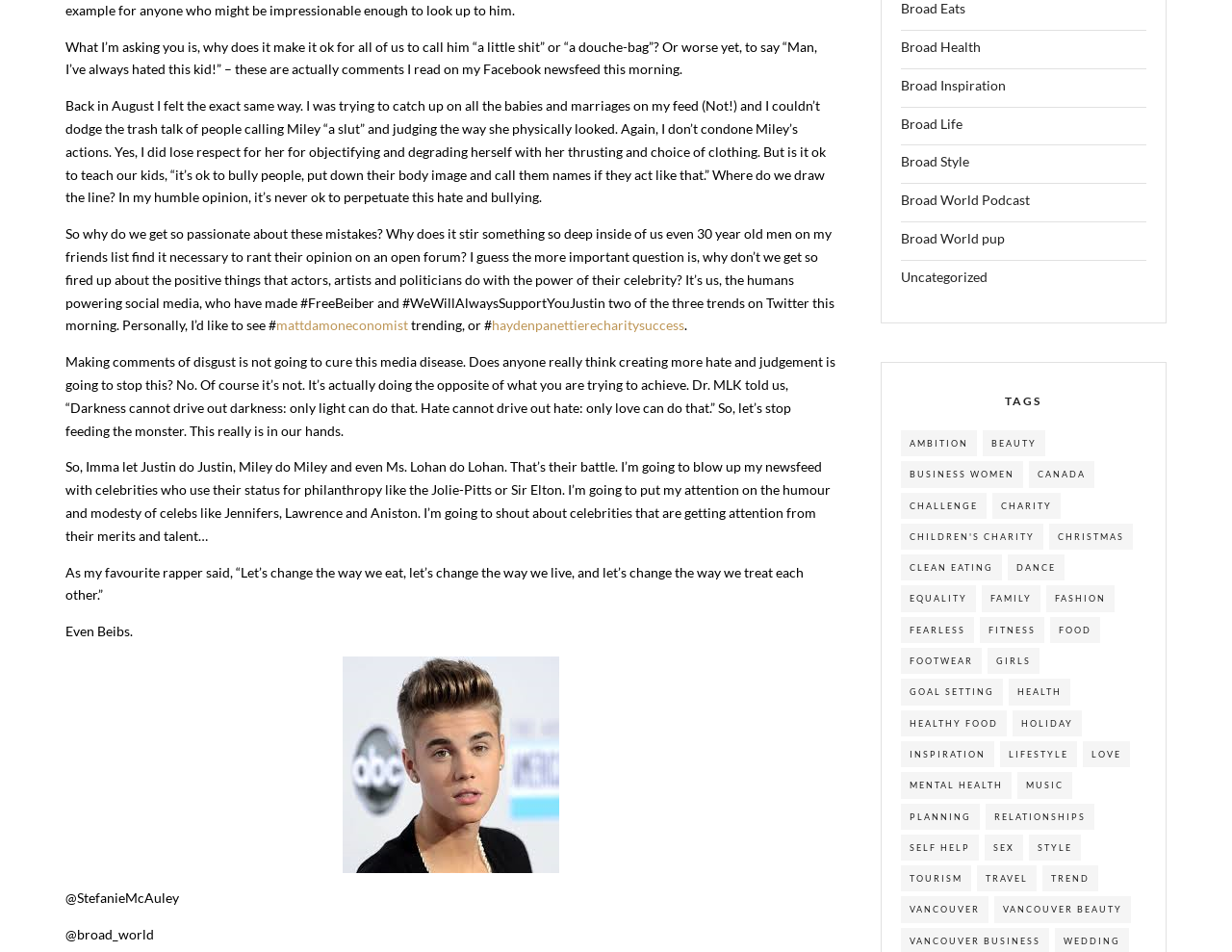What is the author's opinion about judging celebrities?
Provide an in-depth and detailed explanation in response to the question.

The author is against judging celebrities and thinks it's not okay to perpetuate hate and bullying. The author believes that instead of focusing on the negative, we should focus on the positive things that celebrities do with their power.